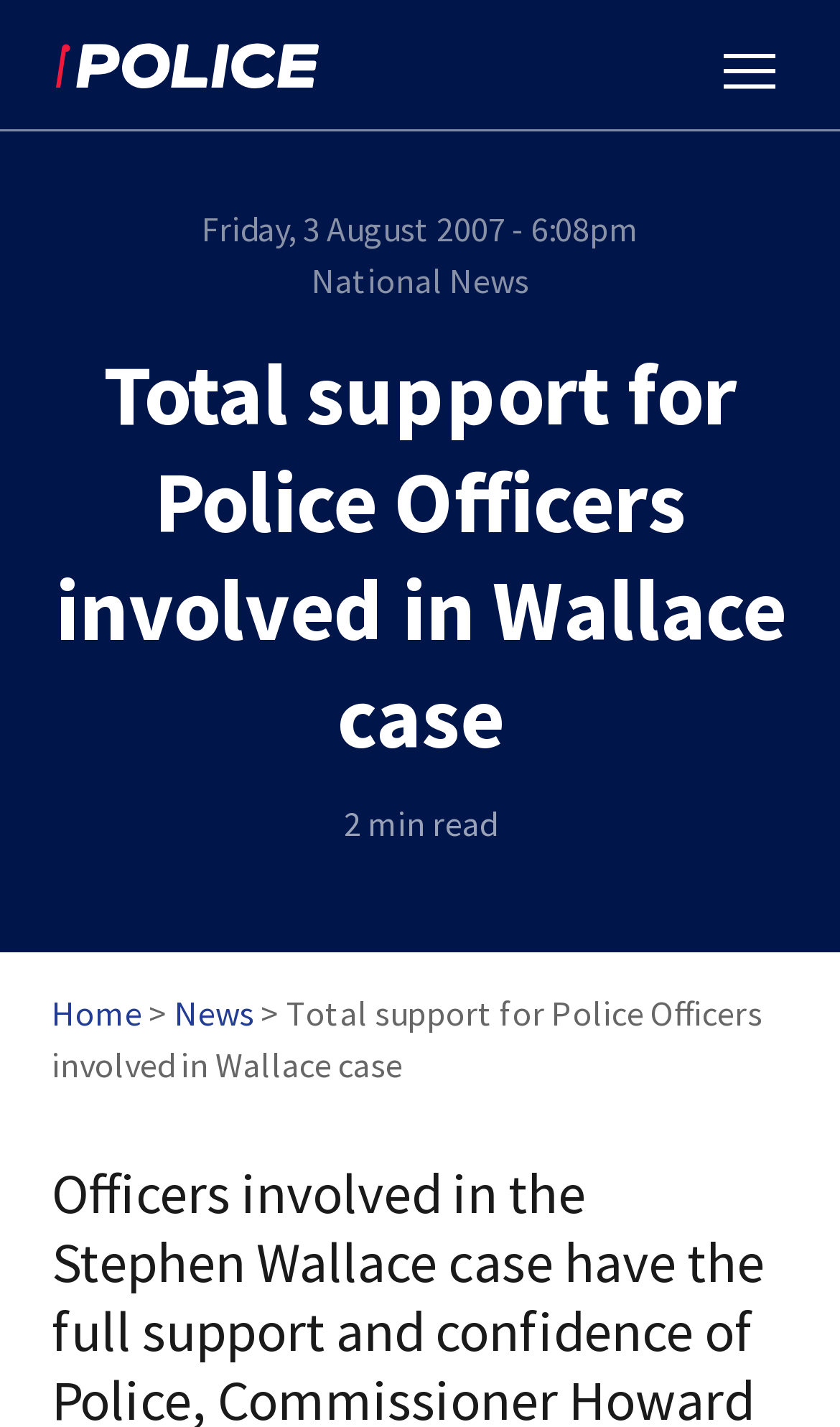Identify and extract the main heading from the webpage.

Total support for Police Officers involved in Wallace case